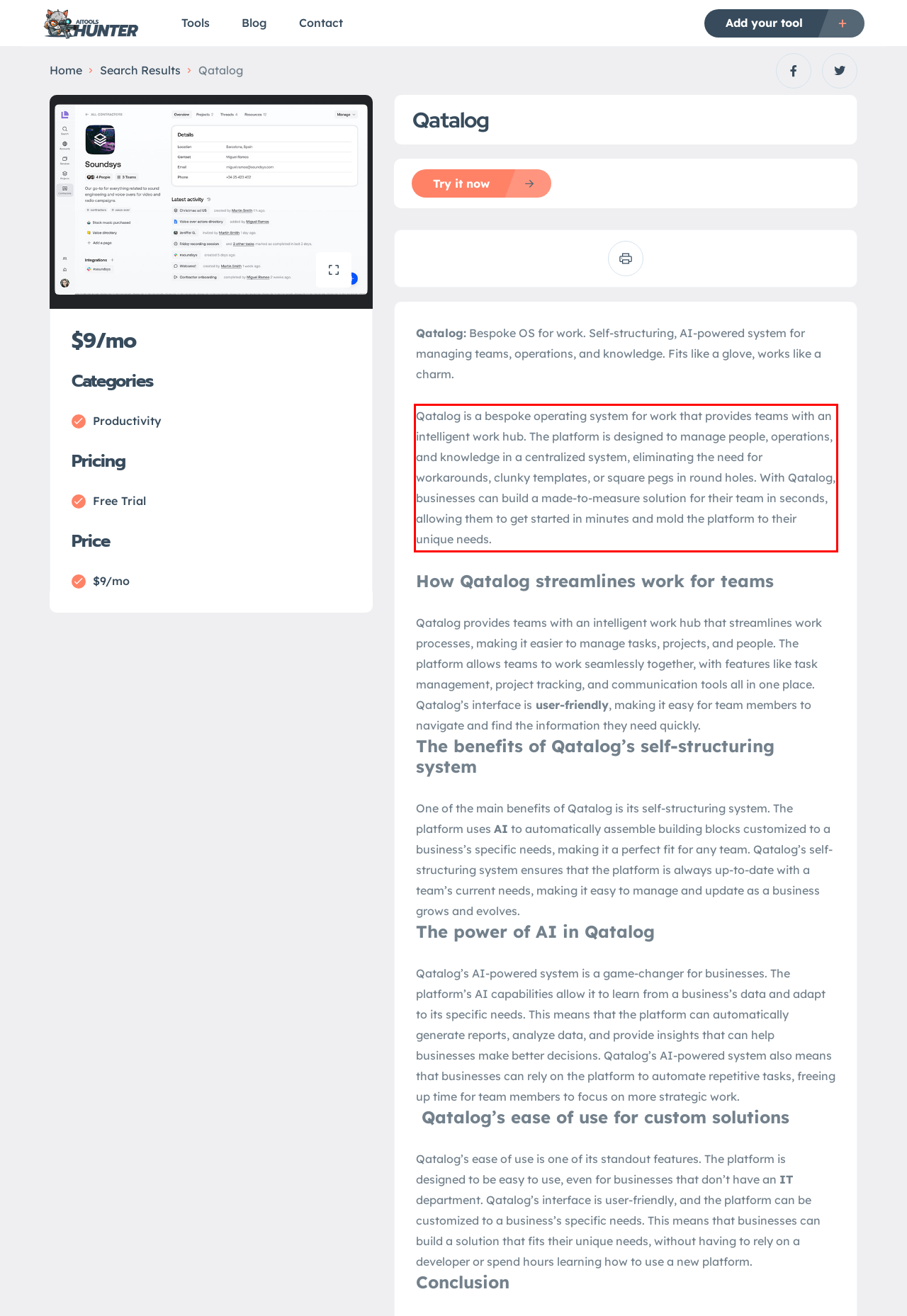You are presented with a screenshot containing a red rectangle. Extract the text found inside this red bounding box.

Qatalog is a bespoke operating system for work that provides teams with an intelligent work hub. The platform is designed to manage people, operations, and knowledge in a centralized system, eliminating the need for workarounds, clunky templates, or square pegs in round holes. With Qatalog, businesses can build a made-to-measure solution for their team in seconds, allowing them to get started in minutes and mold the platform to their unique needs.